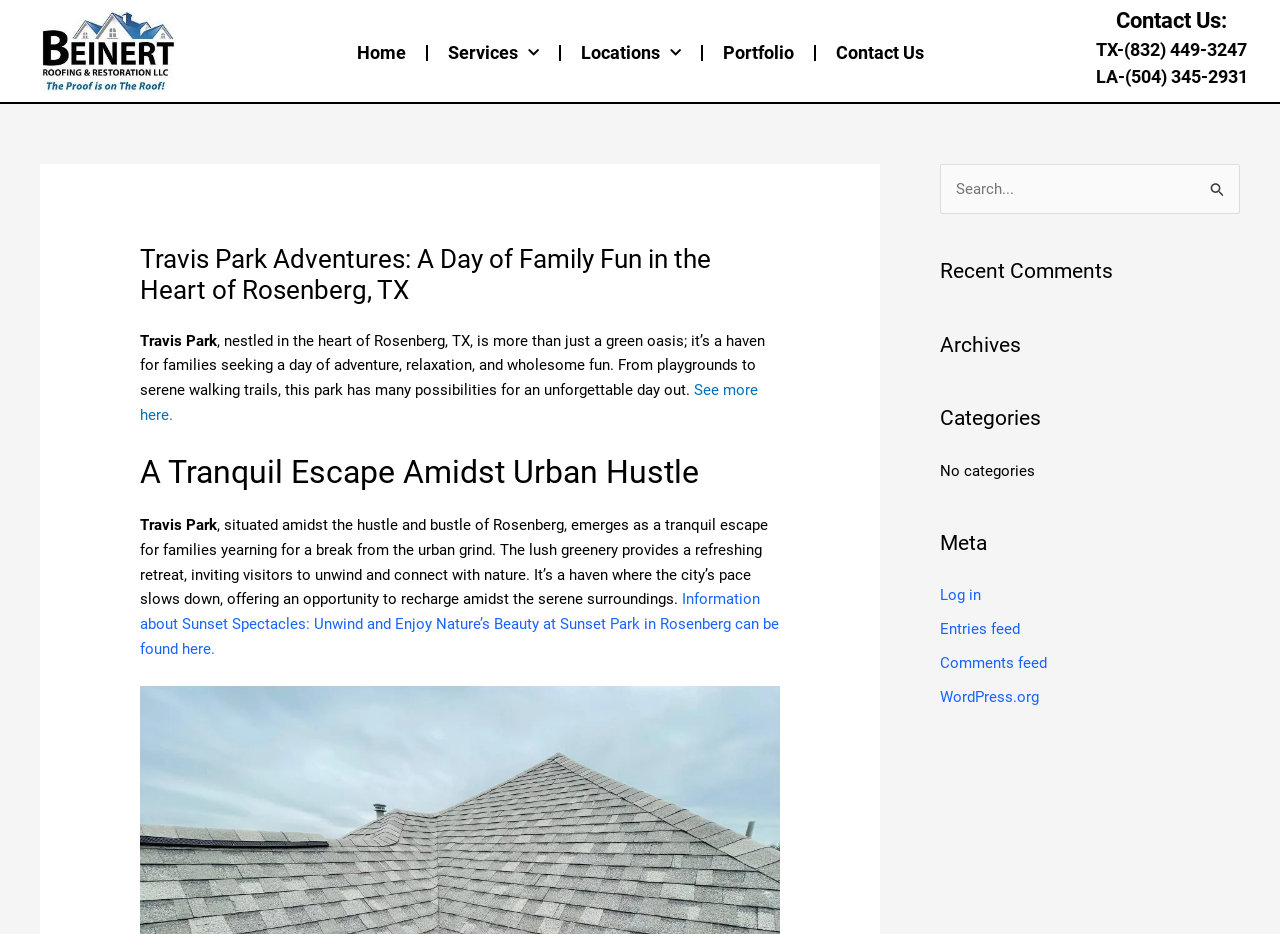Offer a comprehensive description of the webpage’s content and structure.

This webpage is about Travis Park, a family-friendly destination in Rosenberg, TX. At the top left corner, there is a Beinert Roofing logo, which is an image link. Next to it, there are several text links, including "Home", "Services", "Locations", "Portfolio", and "Contact Us". 

Below the logo and the text links, there is a large heading that reads "Travis Park Adventures: A Day of Family Fun in the Heart of Rosenberg, TX". This heading is followed by a descriptive paragraph that explains the park's features and attractions. 

To the right of the heading and the paragraph, there is a section with contact information, including two phone numbers for Texas and Louisiana. 

Further down the page, there are several sections with headings, including "A Tranquil Escape Amidst Urban Hustle", which describes the park's serene atmosphere. There is also a link to "See more here" and another link to "Information about Sunset Spectacles: Unwind and Enjoy Nature’s Beauty at Sunset Park in Rosenberg".

On the right side of the page, there are four complementary sections with headings, including "Search", "Recent Comments", "Archives", and "Categories". The "Search" section has a search box and a search button. The "Categories" section has a navigation menu with no categories listed. 

At the bottom right corner, there is a "Meta" section with links to "Log in", "Entries feed", "Comments feed", and "WordPress.org".